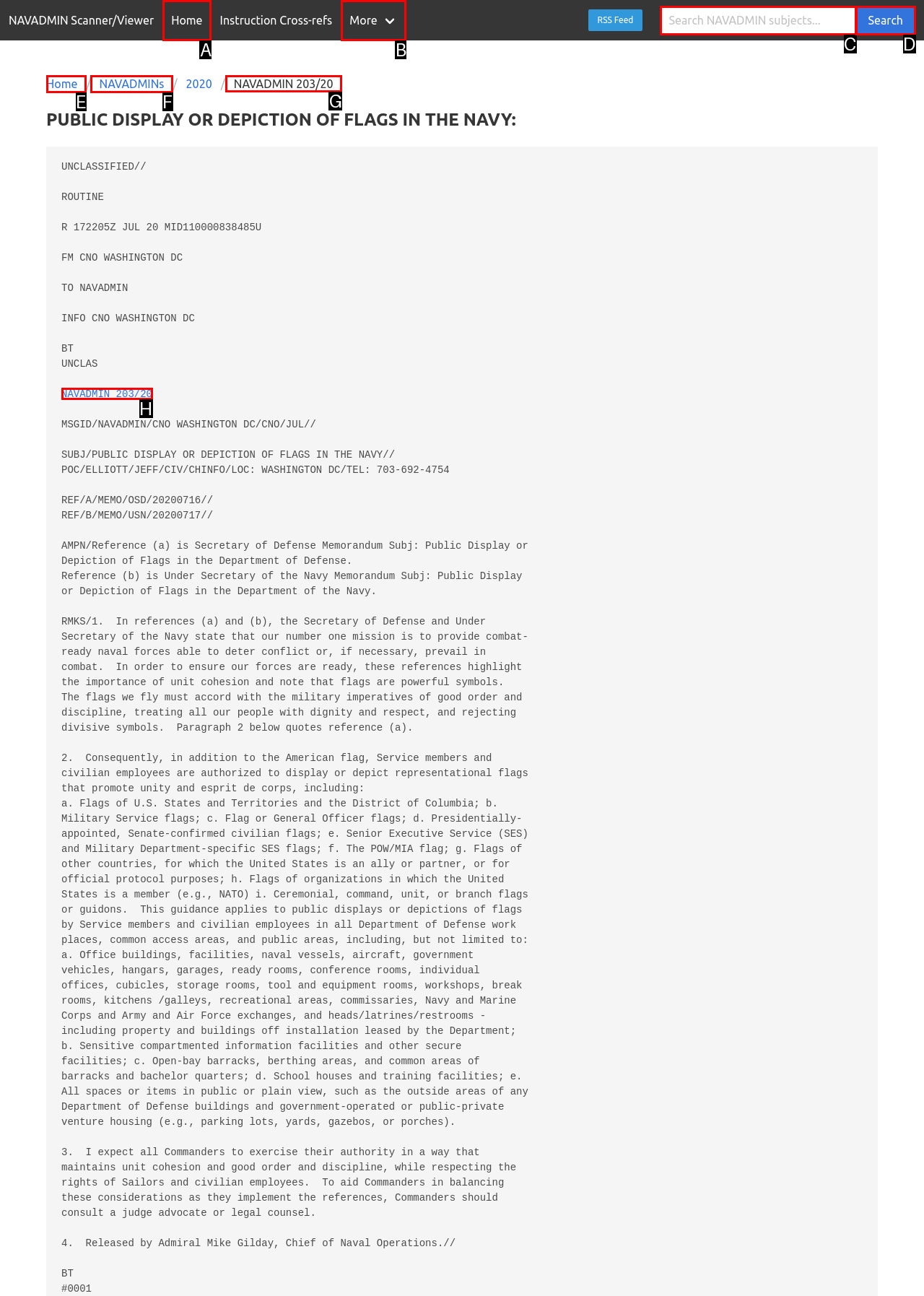Point out the HTML element I should click to achieve the following: View NAVADMIN 203/20 Reply with the letter of the selected element.

G